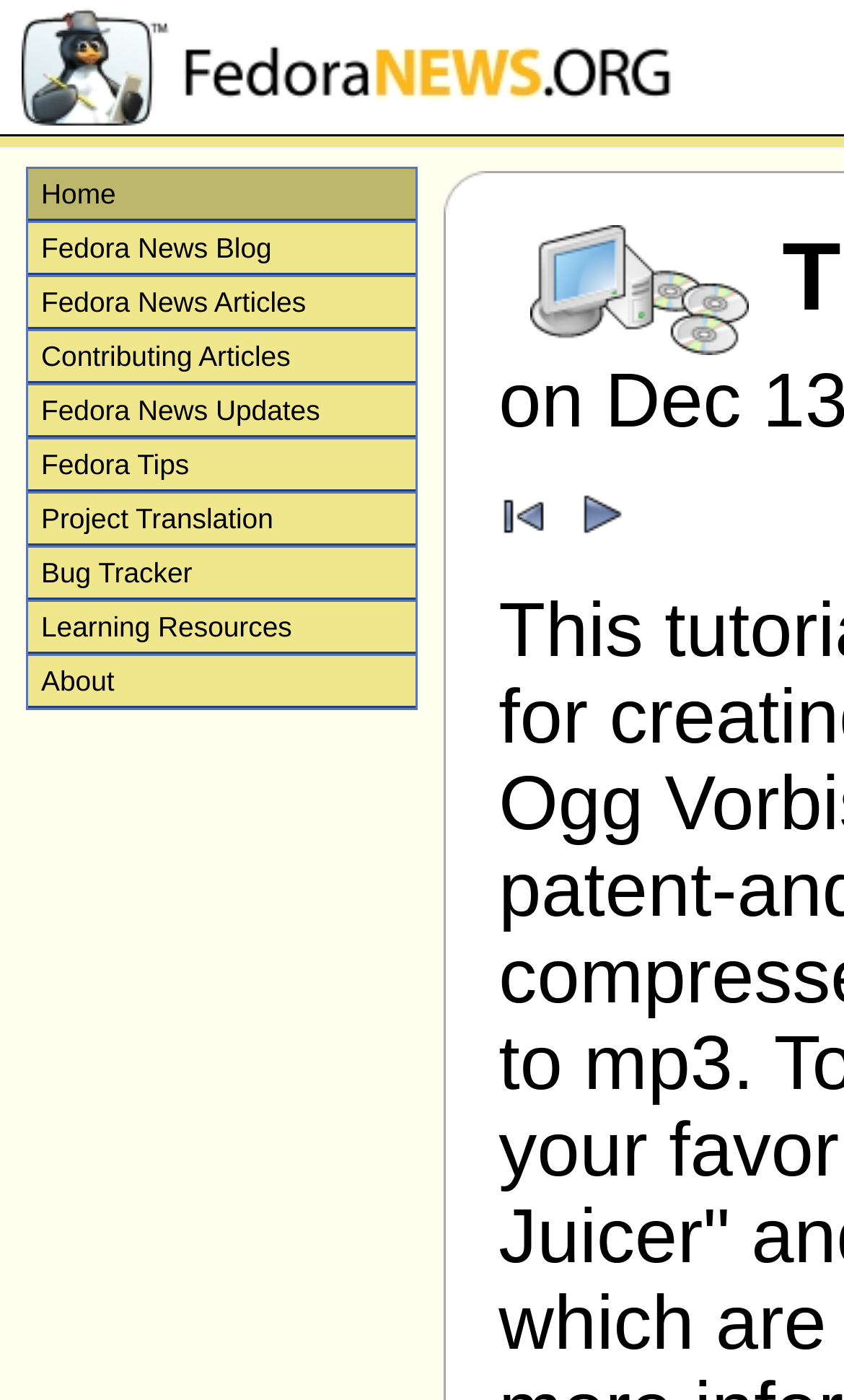Please indicate the bounding box coordinates for the clickable area to complete the following task: "Click the 'Previous slide' button". The coordinates should be specified as four float numbers between 0 and 1, i.e., [left, top, right, bottom].

None